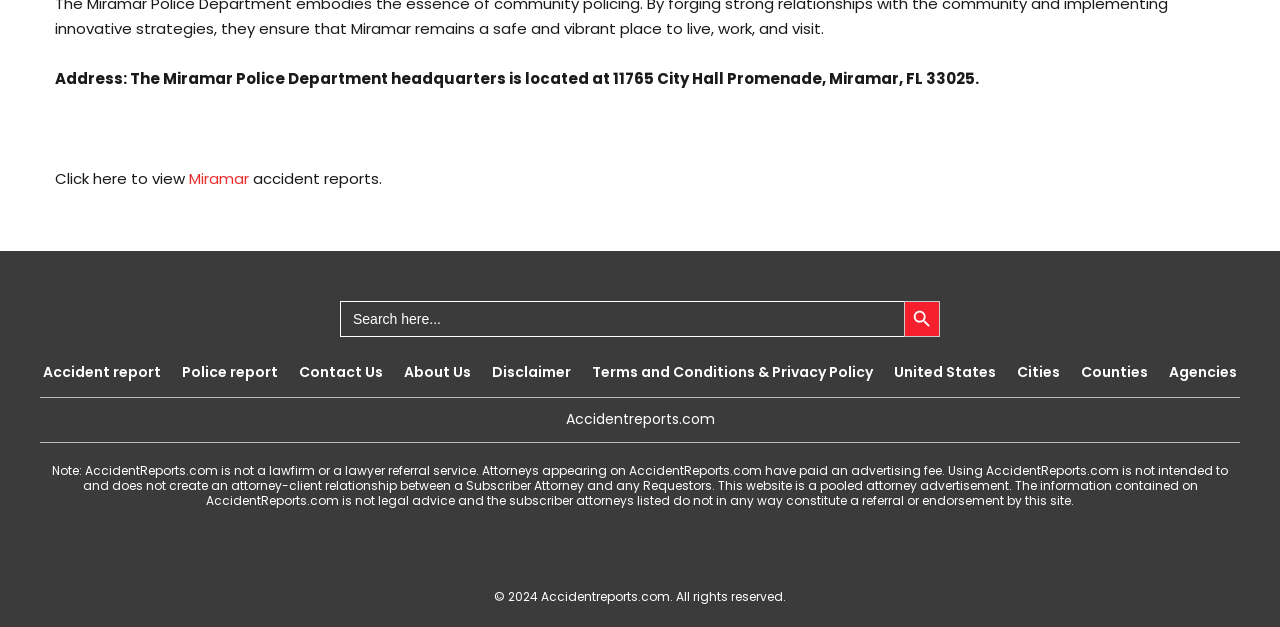Please identify the bounding box coordinates of the clickable area that will fulfill the following instruction: "View Privacy Policy". The coordinates should be in the format of four float numbers between 0 and 1, i.e., [left, top, right, bottom].

None